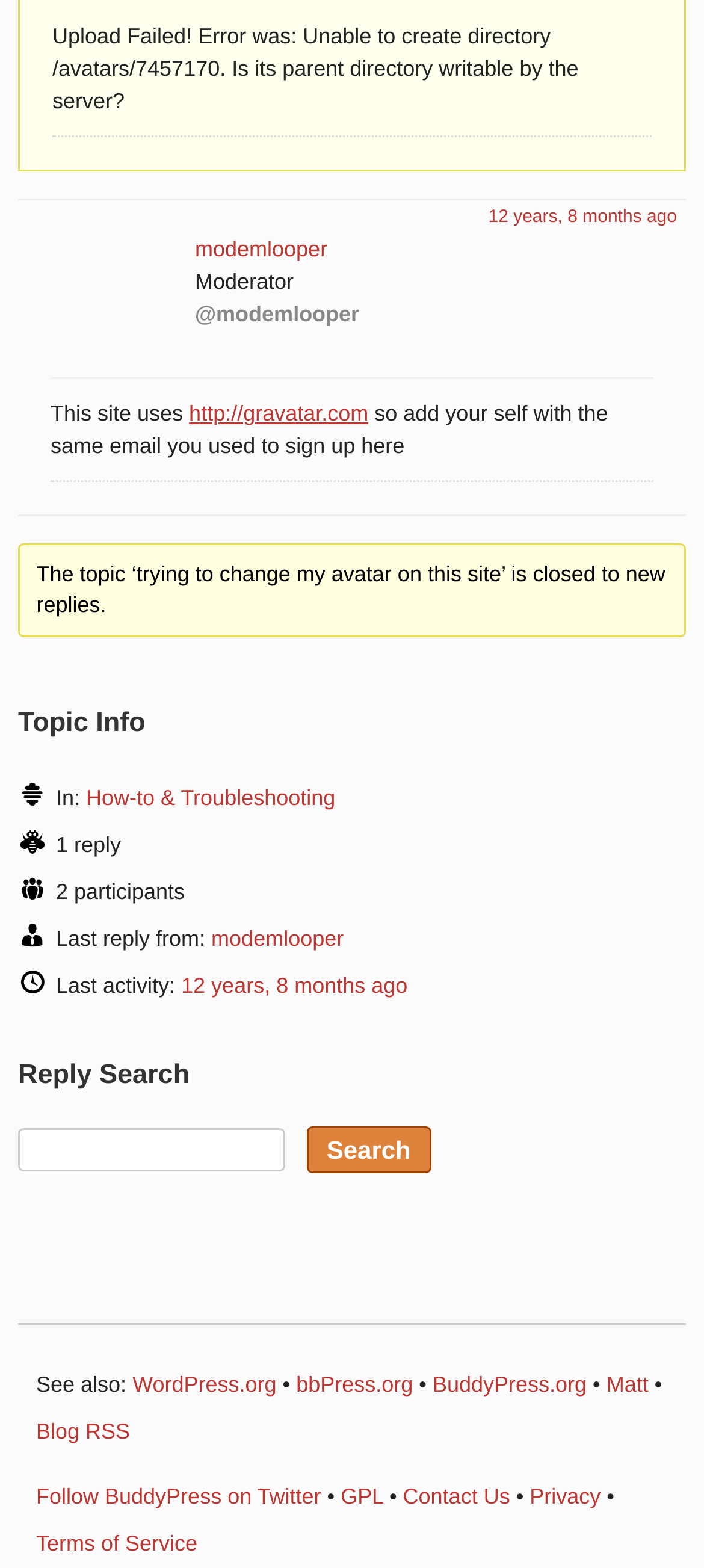Using the element description 12 years, 8 months ago, predict the bounding box coordinates for the UI element. Provide the coordinates in (top-left x, top-left y, bottom-right x, bottom-right y) format with values ranging from 0 to 1.

[0.257, 0.62, 0.579, 0.636]